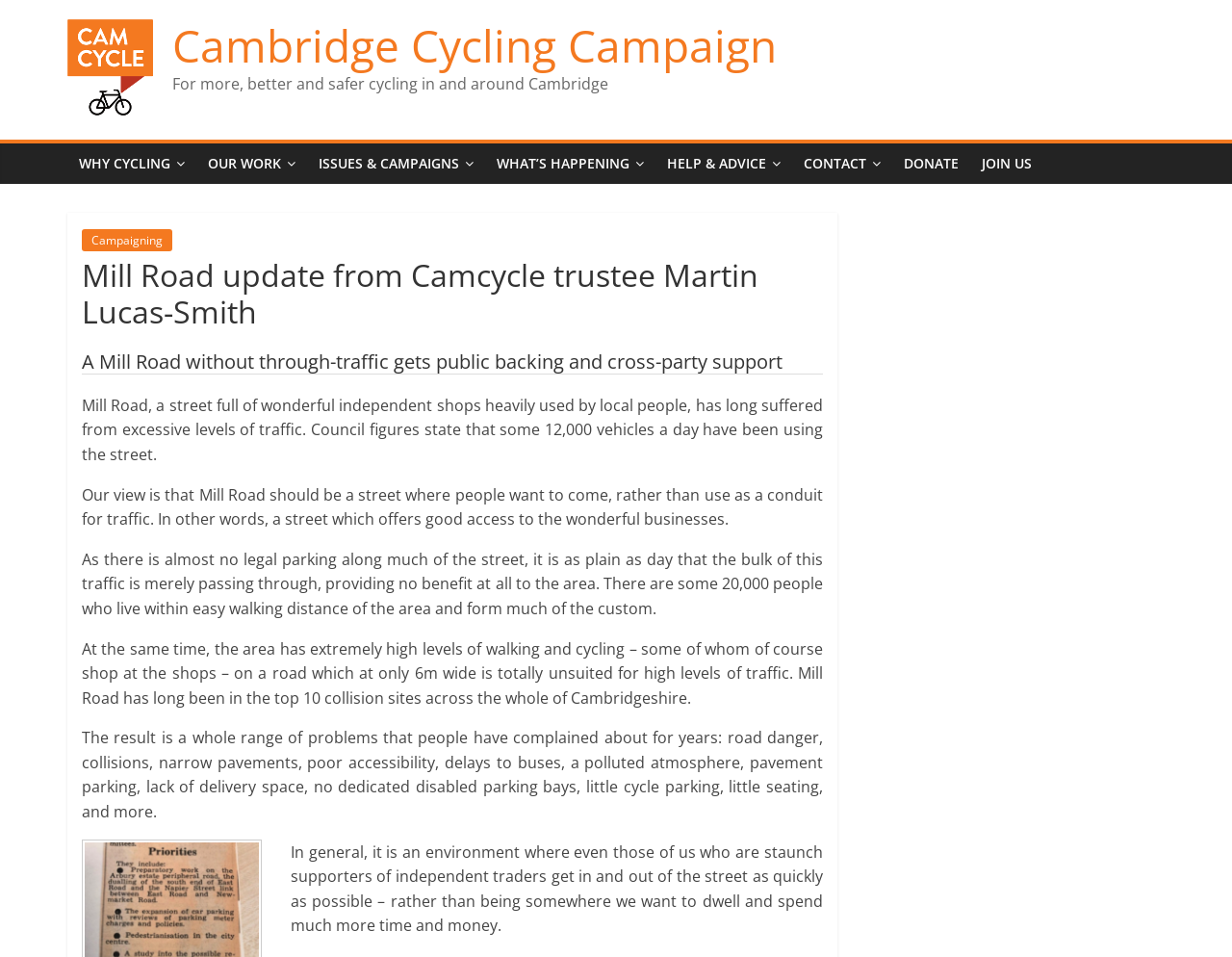Identify the bounding box coordinates necessary to click and complete the given instruction: "Visit the CONTACT page".

[0.643, 0.15, 0.724, 0.193]